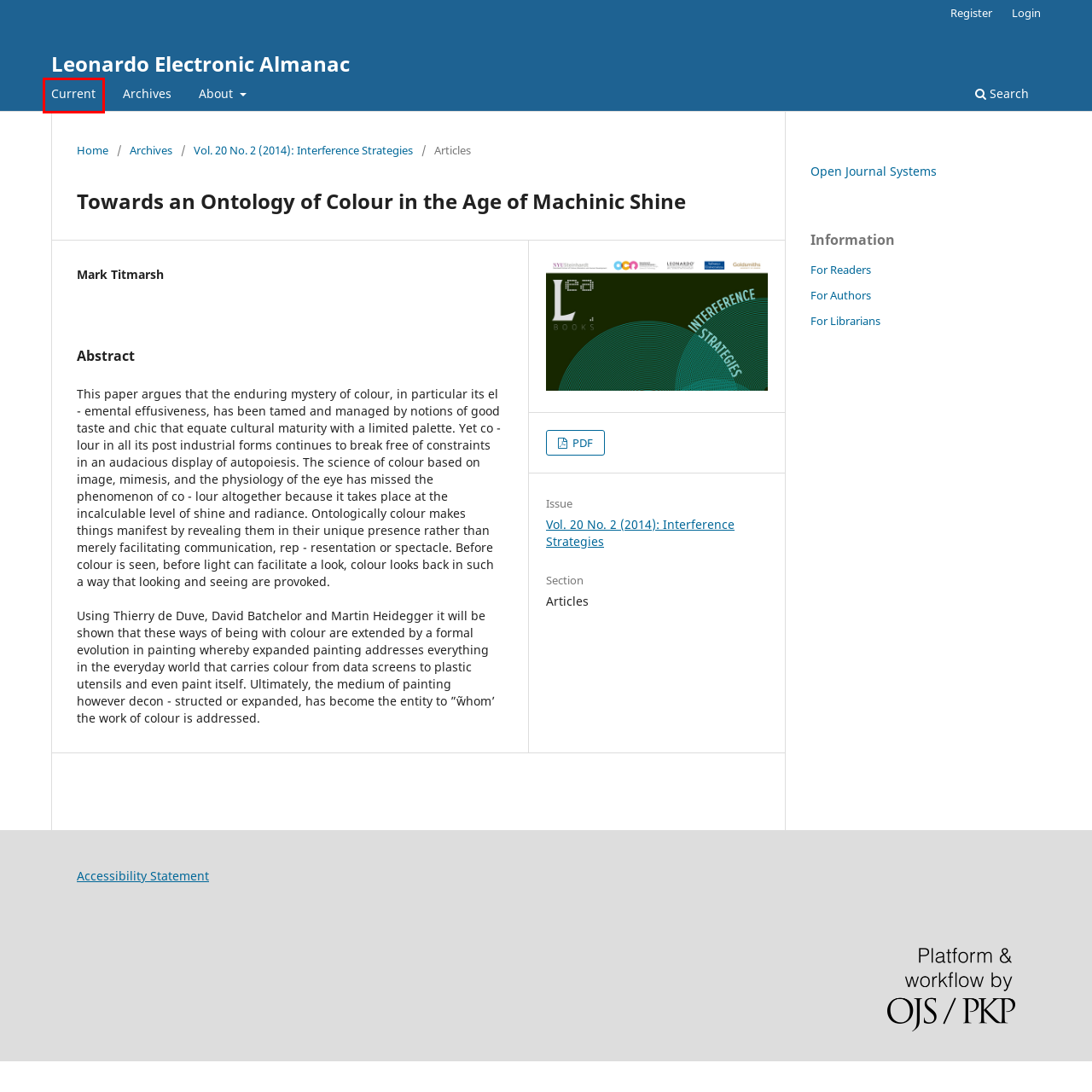Using the screenshot of a webpage with a red bounding box, pick the webpage description that most accurately represents the new webpage after the element inside the red box is clicked. Here are the candidates:
A. Open Journal Systems (OJS) - Software - Public Knowledge Project
B. Register
							| Leonardo Electronic Almanac
C. About Open Journal Systems
							| Leonardo Electronic Almanac
D. Archives
	
							| Leonardo Electronic Almanac
E. Information For Readers
							| Leonardo Electronic Almanac
F. Login
							| Leonardo Electronic Almanac
G. Accessibility Statement
H. Vol. 20 No. 2 (2014): Interference Strategies
							| Leonardo Electronic Almanac

H